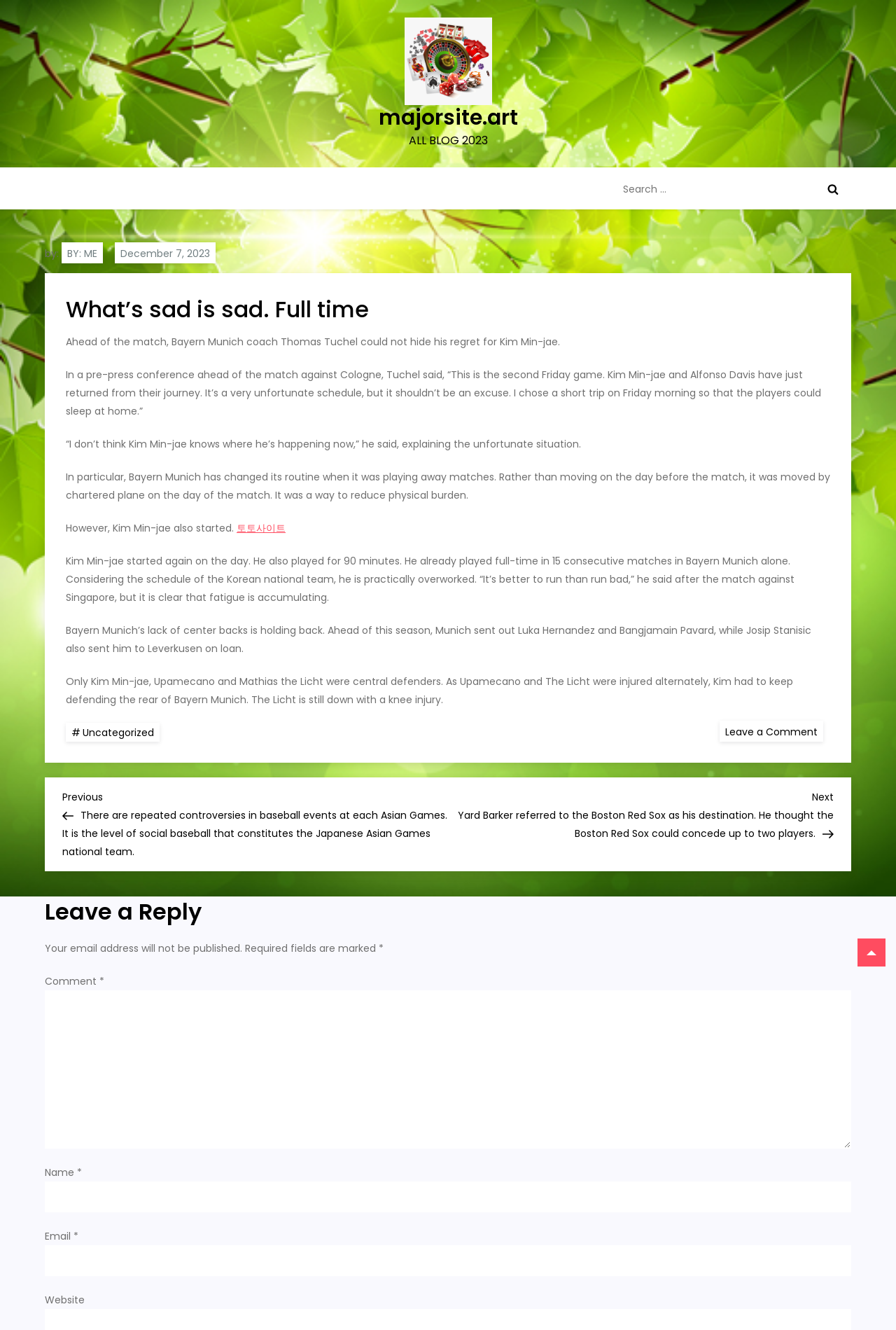Provide the bounding box coordinates of the area you need to click to execute the following instruction: "Leave a comment".

[0.05, 0.744, 0.95, 0.863]